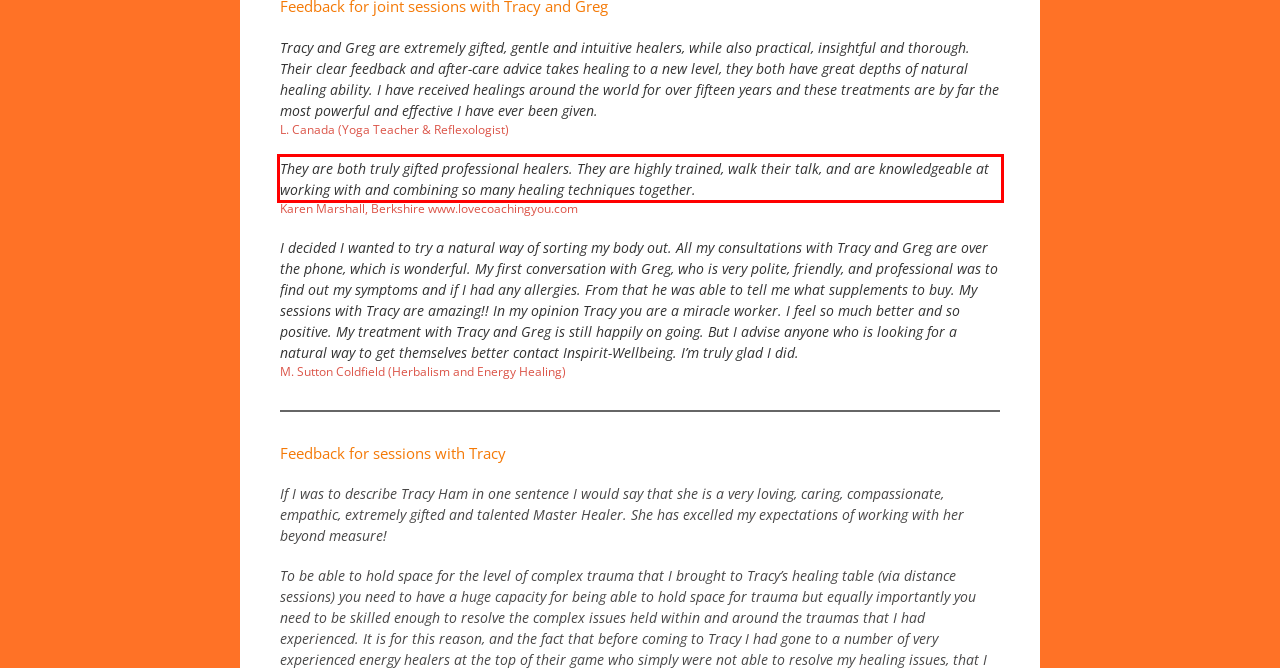From the screenshot of the webpage, locate the red bounding box and extract the text contained within that area.

They are both truly gifted professional healers. They are highly trained, walk their talk, and are knowledgeable at working with and combining so many healing techniques together.